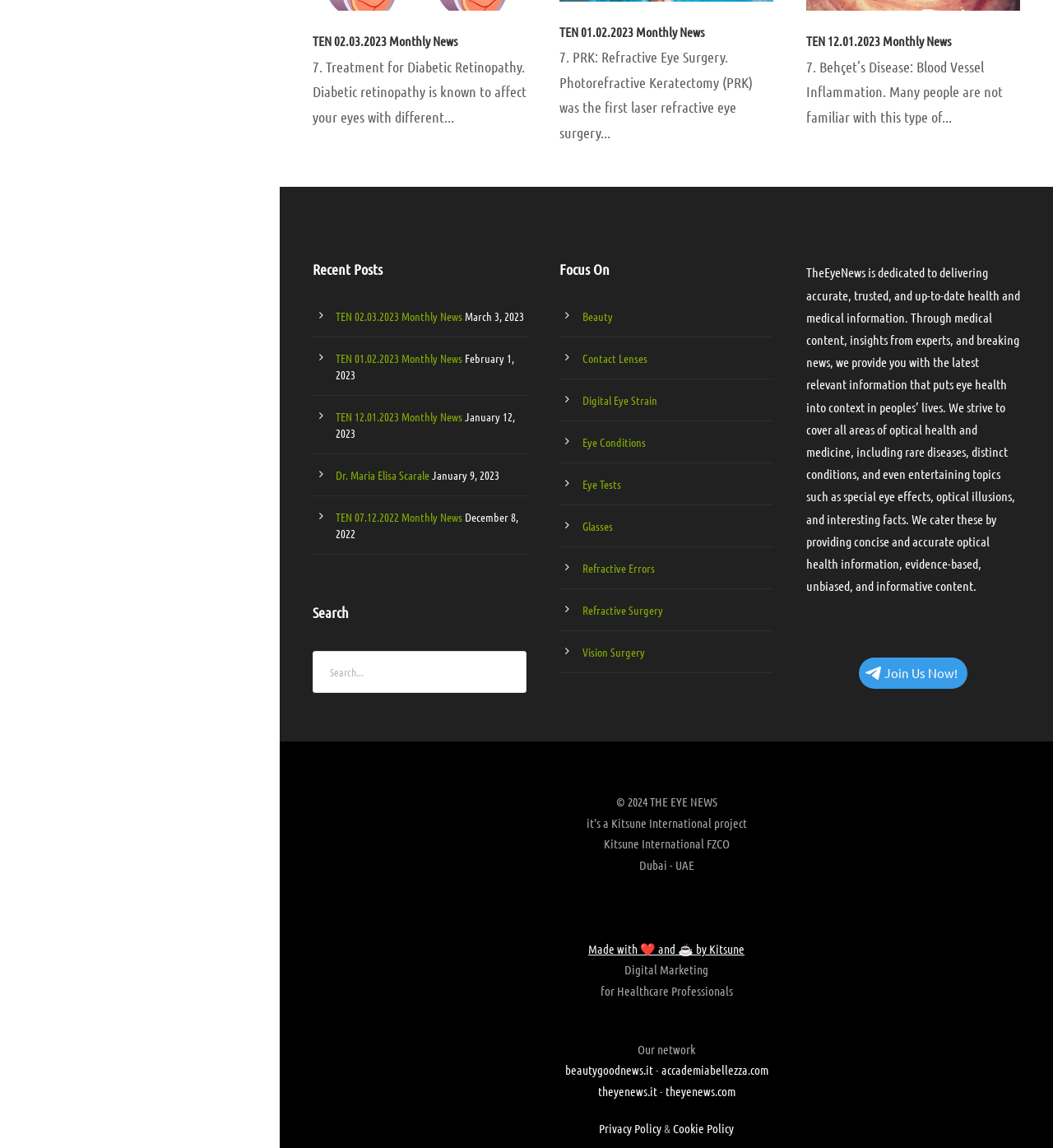How many monthly news articles are listed?
Provide a one-word or short-phrase answer based on the image.

3